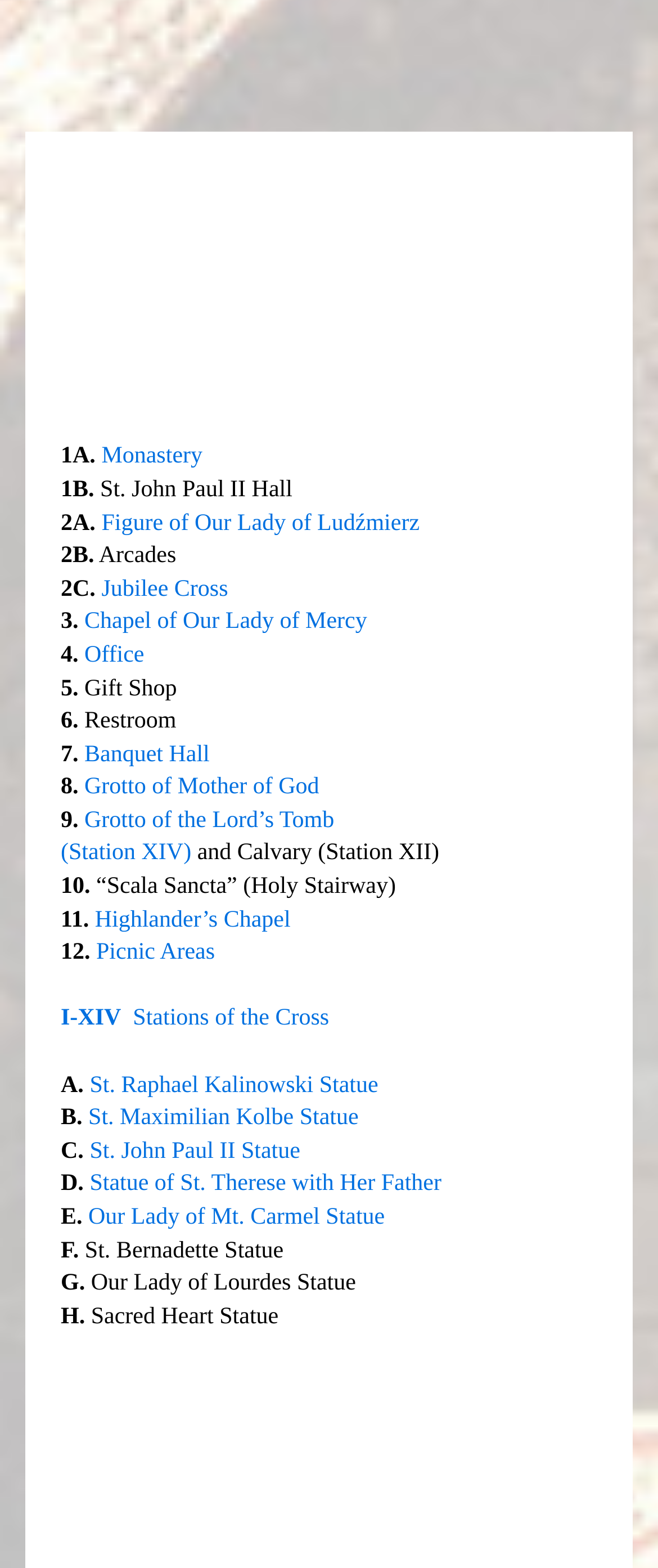Please specify the bounding box coordinates of the clickable section necessary to execute the following command: "Visit Figure of Our Lady of Ludźmierz".

[0.154, 0.326, 0.638, 0.342]